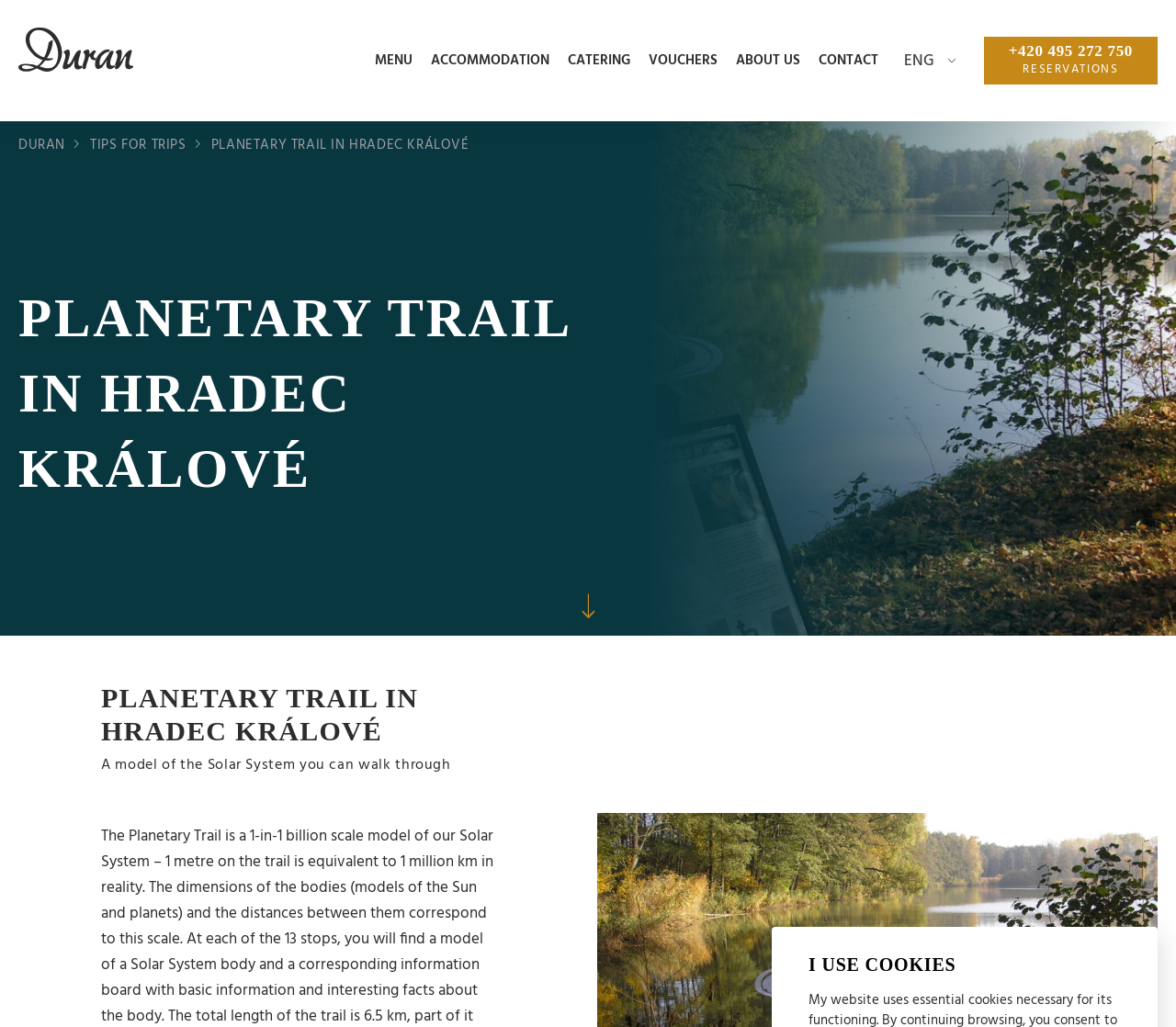By analyzing the image, answer the following question with a detailed response: What is the description of the planetary trail?

I found the answer by looking at the static text element with the text 'A model of the Solar System you can walk through' which is located below the heading element.